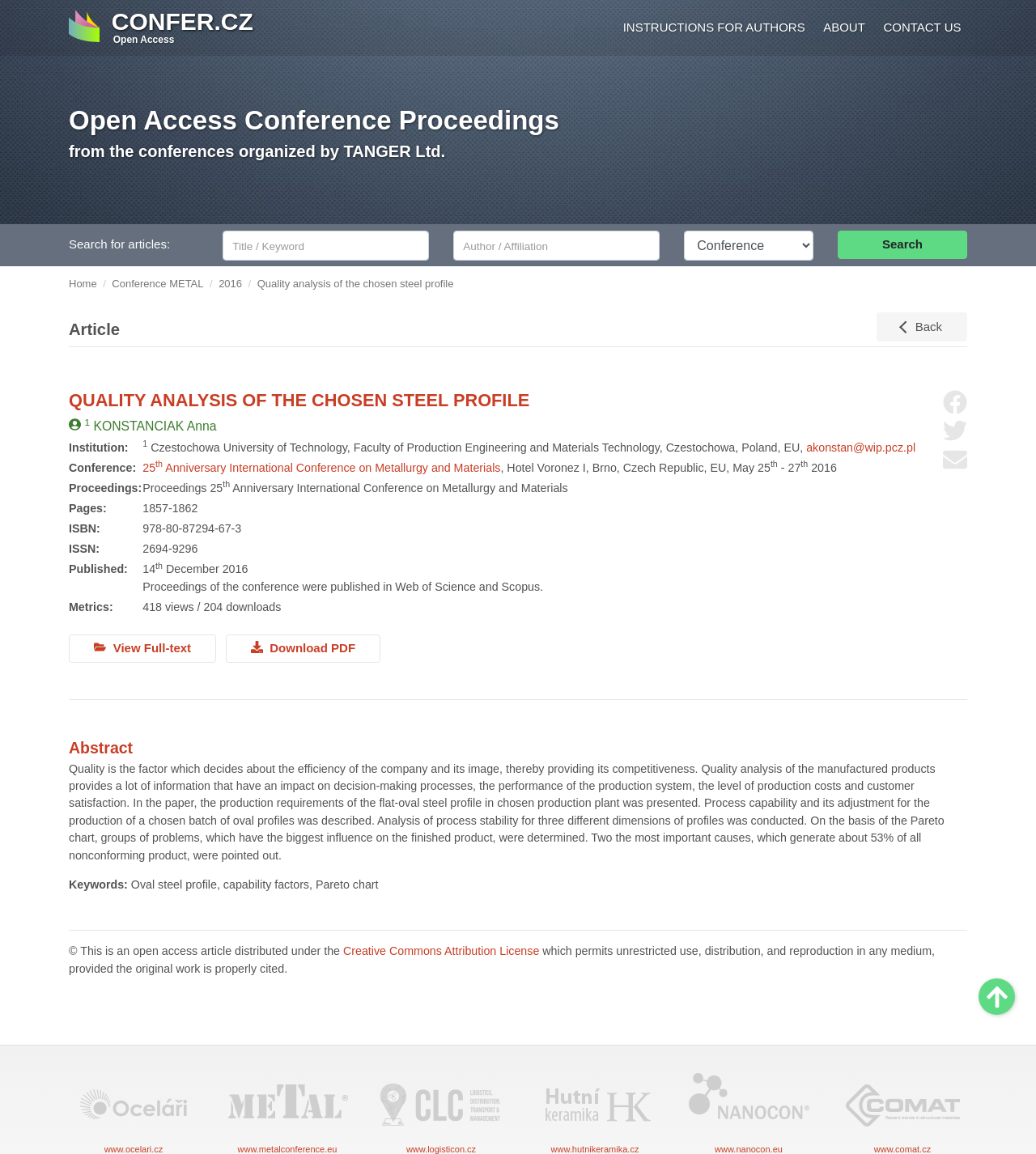What is the conference name?
Look at the screenshot and give a one-word or phrase answer.

25th Anniversary International Conference on Metallurgy and Materials